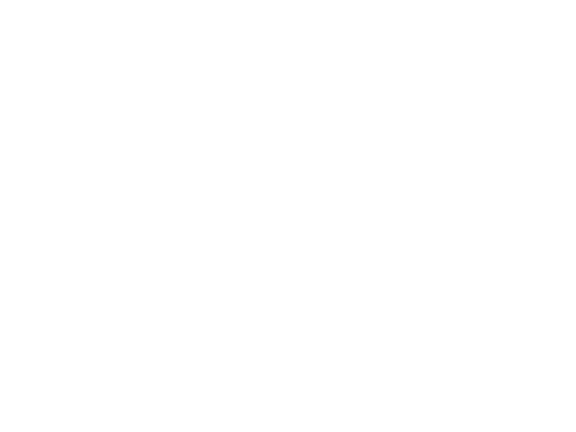Give a detailed explanation of what is happening in the image.

This image features a logo for the Danu Group, identified as "Danugroup Gemstore Logo." The logo is associated with a business that deals in Ceylon natural pink sapphires, showcasing a heart-shaped sapphire as its focal point. The heart design emphasizes the product's romantic appeal, making it suitable for jewelry, gifts, or special occasions. The Danu Group is positioned as a reliable source for natural gemstones, directly connecting consumers to quality Sri Lankan gems. The website includes contact details such as an email address and phone number, along with links to various sections like shopping items, categories, and customer service, emphasizing their customer-focused approach.